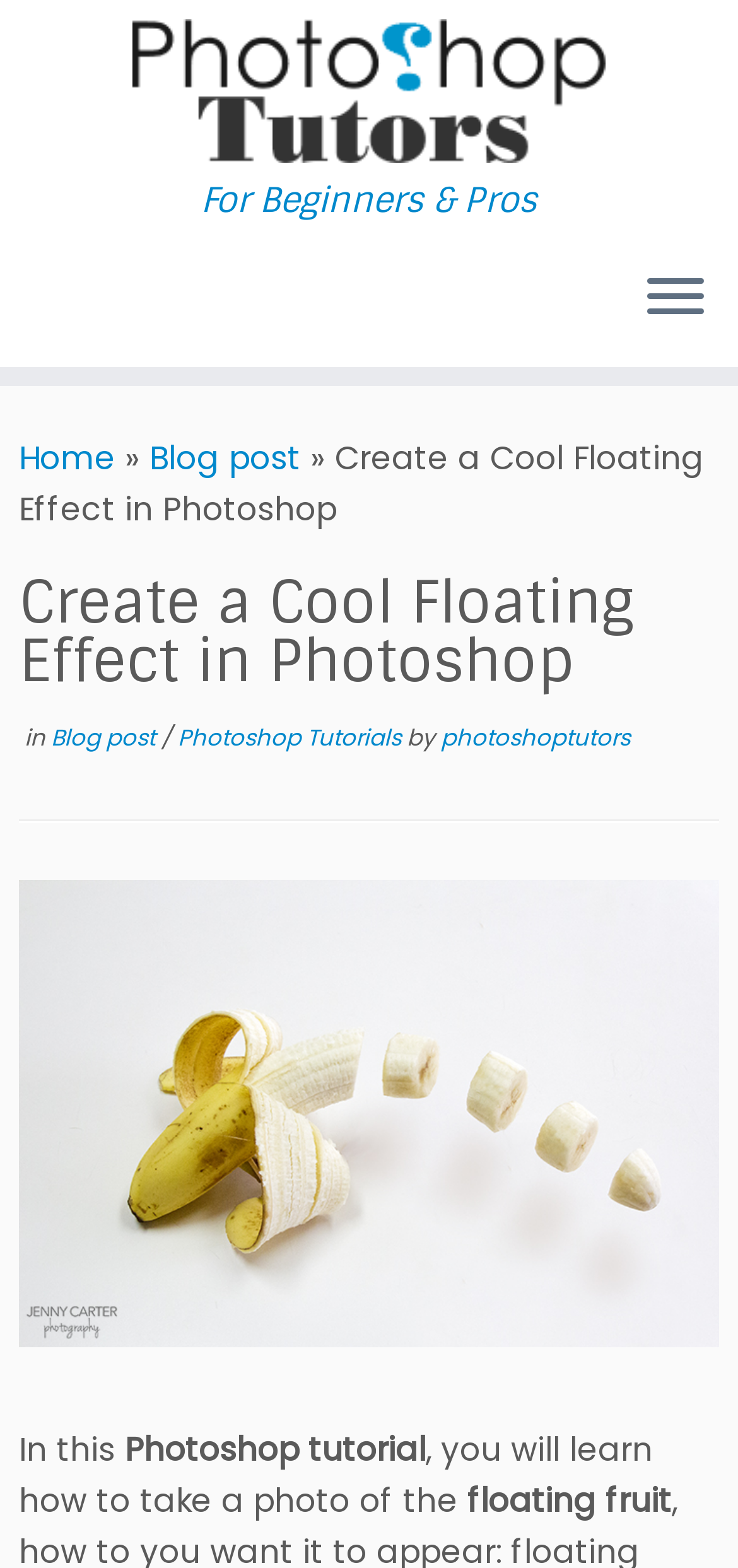How many menu items are there in the top navigation bar?
Based on the screenshot, answer the question with a single word or phrase.

3